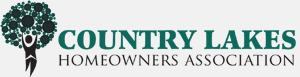What atmosphere does the logo convey?
Please answer the question as detailed as possible based on the image.

According to the caption, the overall design of the logo conveys a welcoming and vibrant atmosphere for residents and prospective members alike, which suggests that the logo is intended to be inviting and energetic.